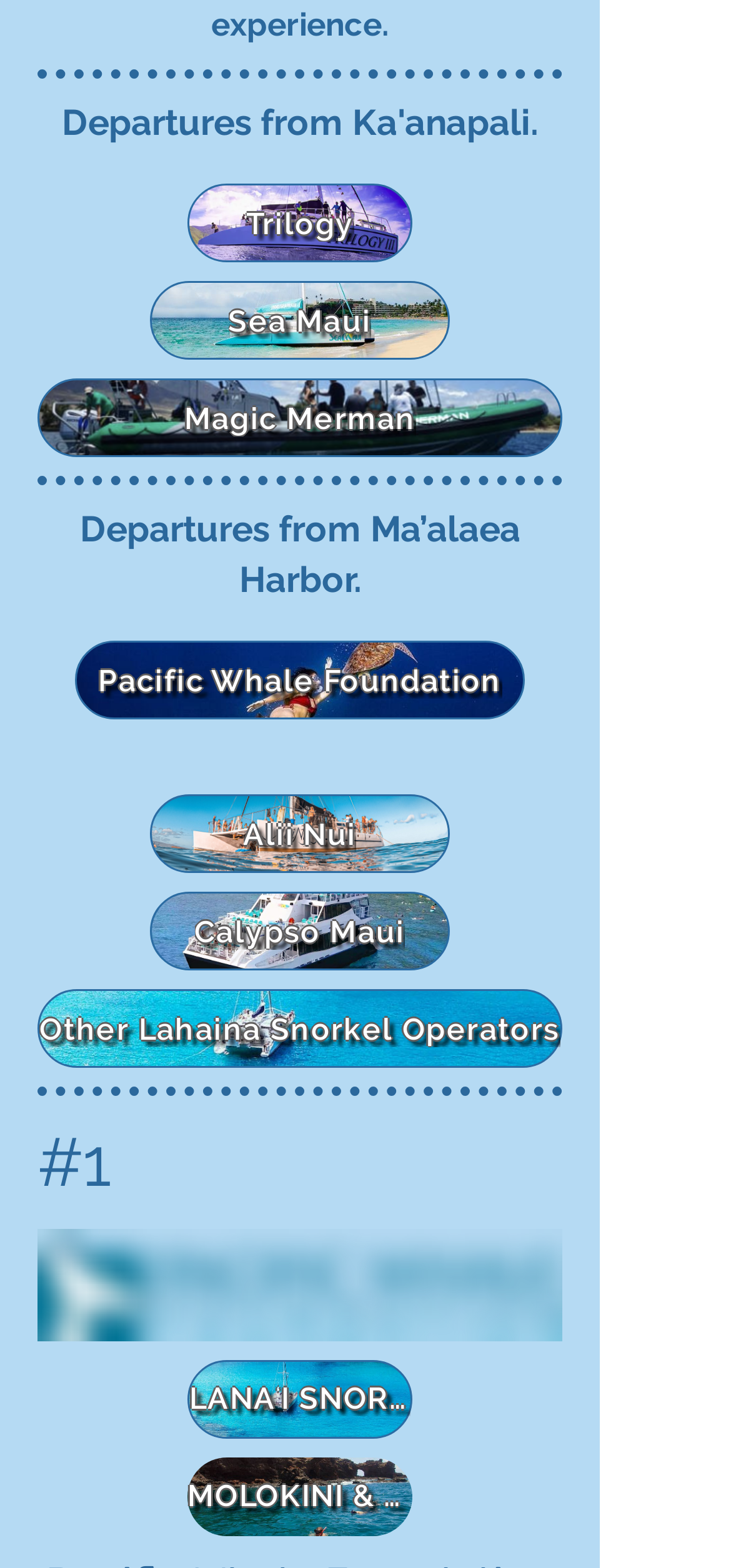How many links are there under 'Departures from Ma’alaea Harbor'?
Examine the image and give a concise answer in one word or a short phrase.

3